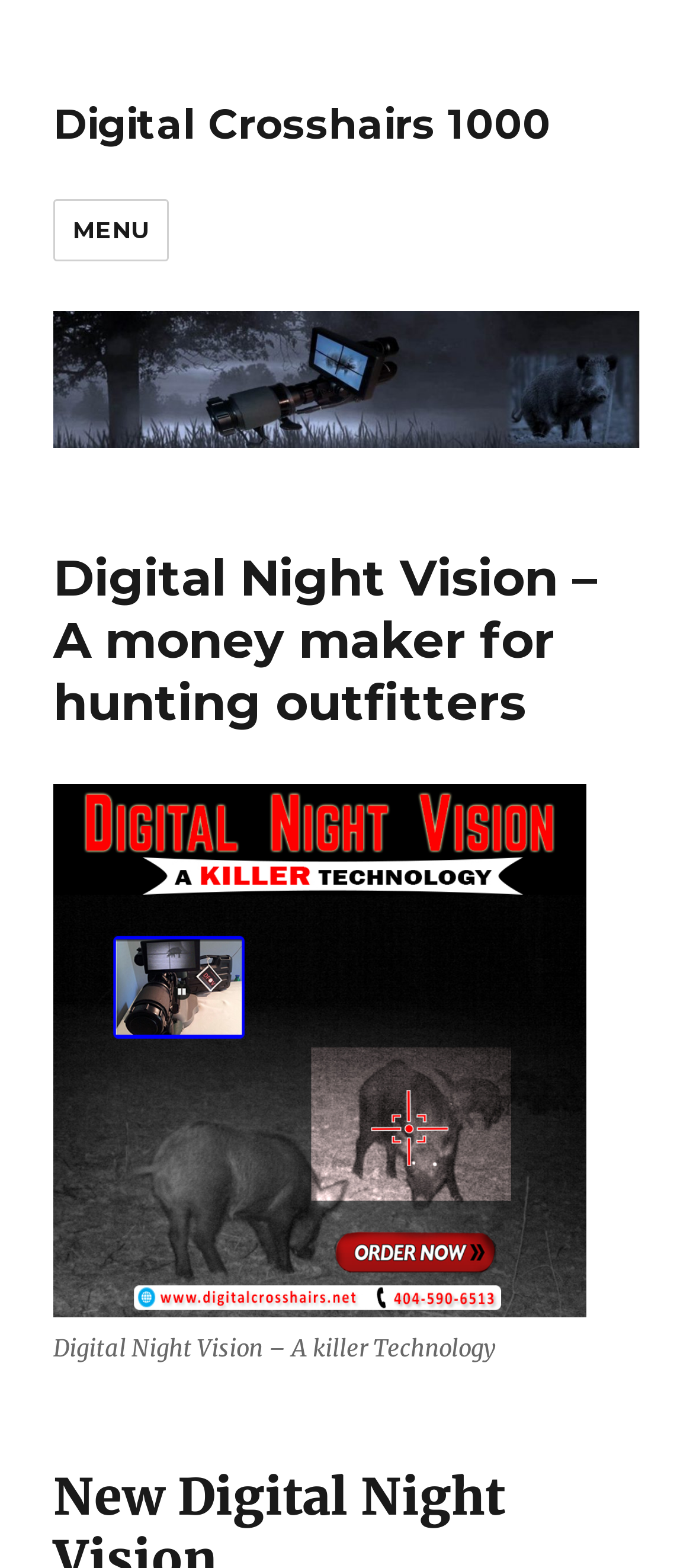From the image, can you give a detailed response to the question below:
How many images are on the webpage?

I can see two images on the webpage: one is the 'Digital Crosshairs 1000' image, and the other is the image associated with the 'Digital Night Vision - A killer Technology' link.